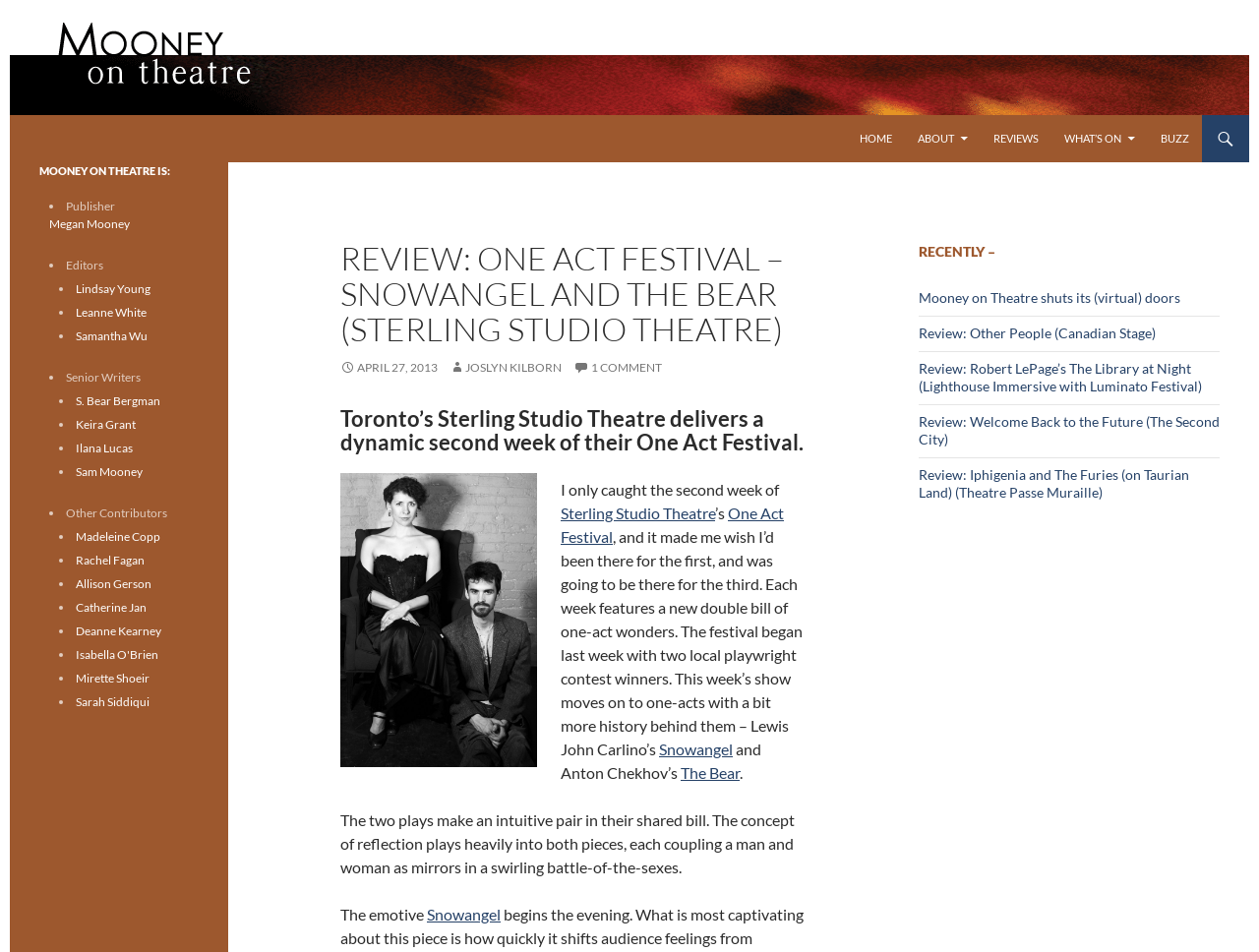Please identify the bounding box coordinates of the element's region that needs to be clicked to fulfill the following instruction: "Check the recently published articles". The bounding box coordinates should consist of four float numbers between 0 and 1, i.e., [left, top, right, bottom].

[0.73, 0.245, 0.969, 0.277]